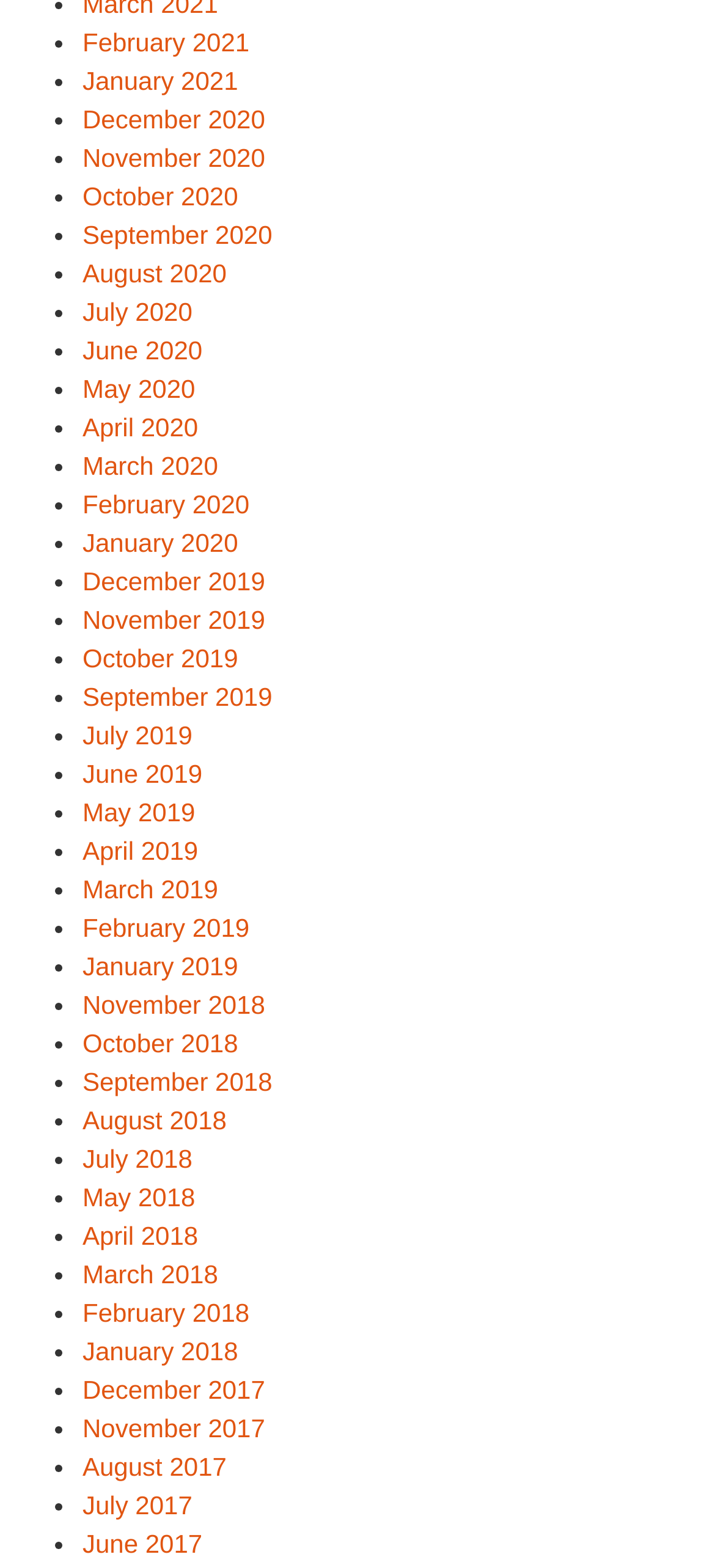Determine the bounding box for the UI element that matches this description: "November 2016".

[0.115, 0.593, 0.371, 0.612]